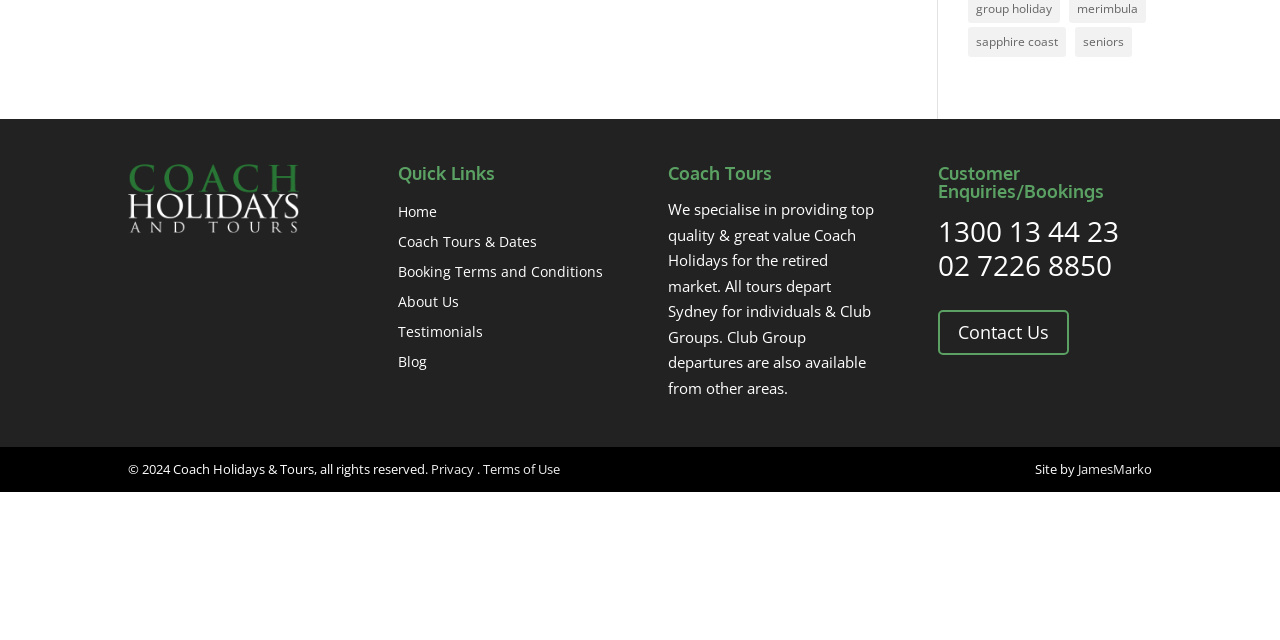Determine the bounding box for the UI element described here: "sapphire coast".

[0.756, 0.043, 0.833, 0.089]